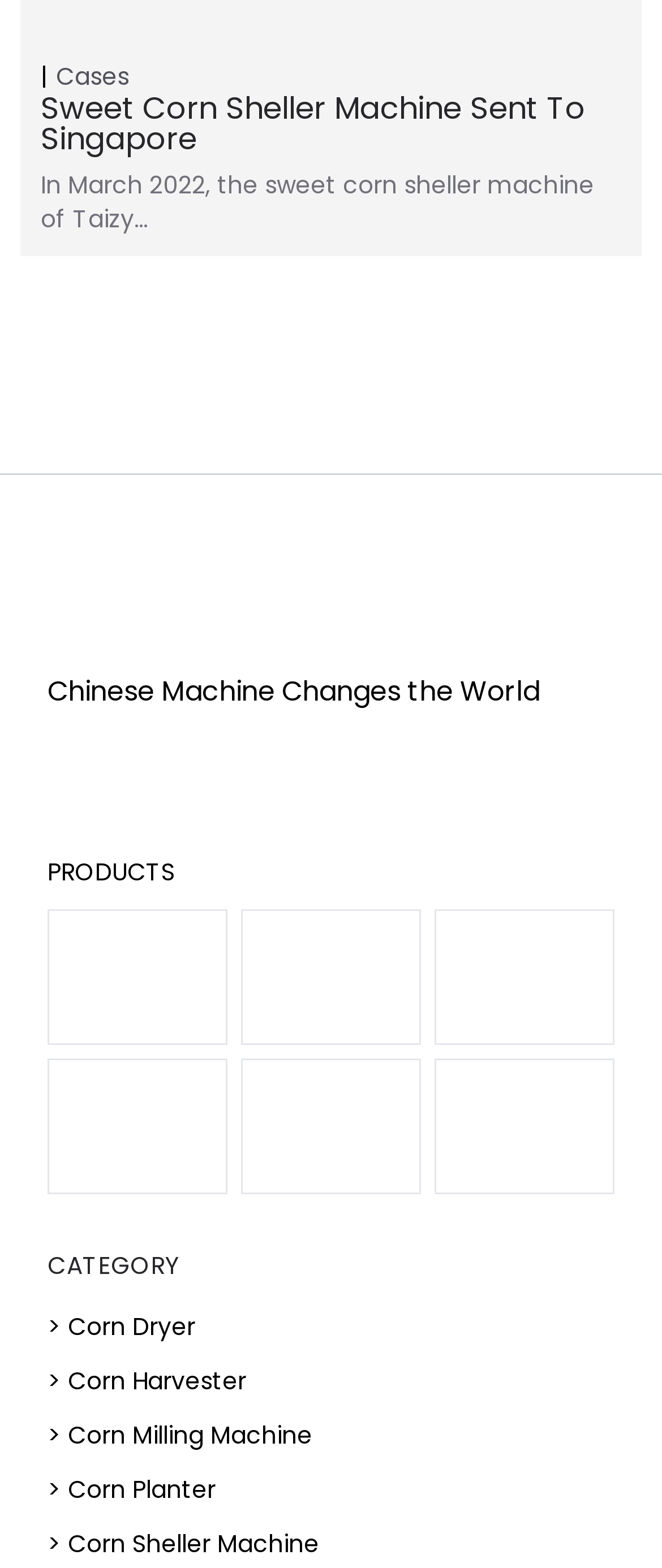Find the bounding box coordinates for the area you need to click to carry out the instruction: "View CATEGORY". The coordinates should be four float numbers between 0 and 1, indicated as [left, top, right, bottom].

[0.072, 0.796, 0.928, 0.817]